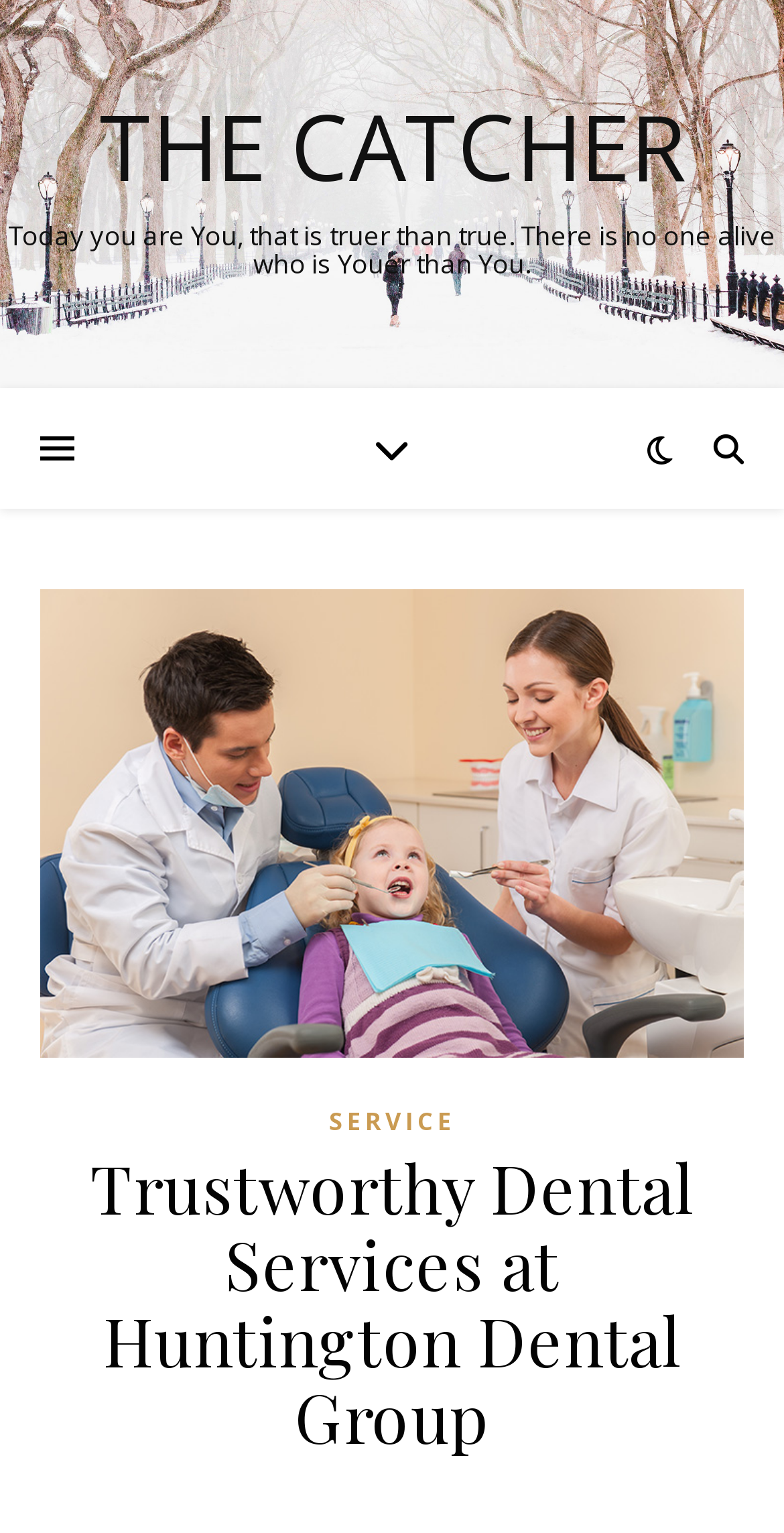Identify the bounding box of the HTML element described as: "Service".

[0.419, 0.717, 0.581, 0.749]